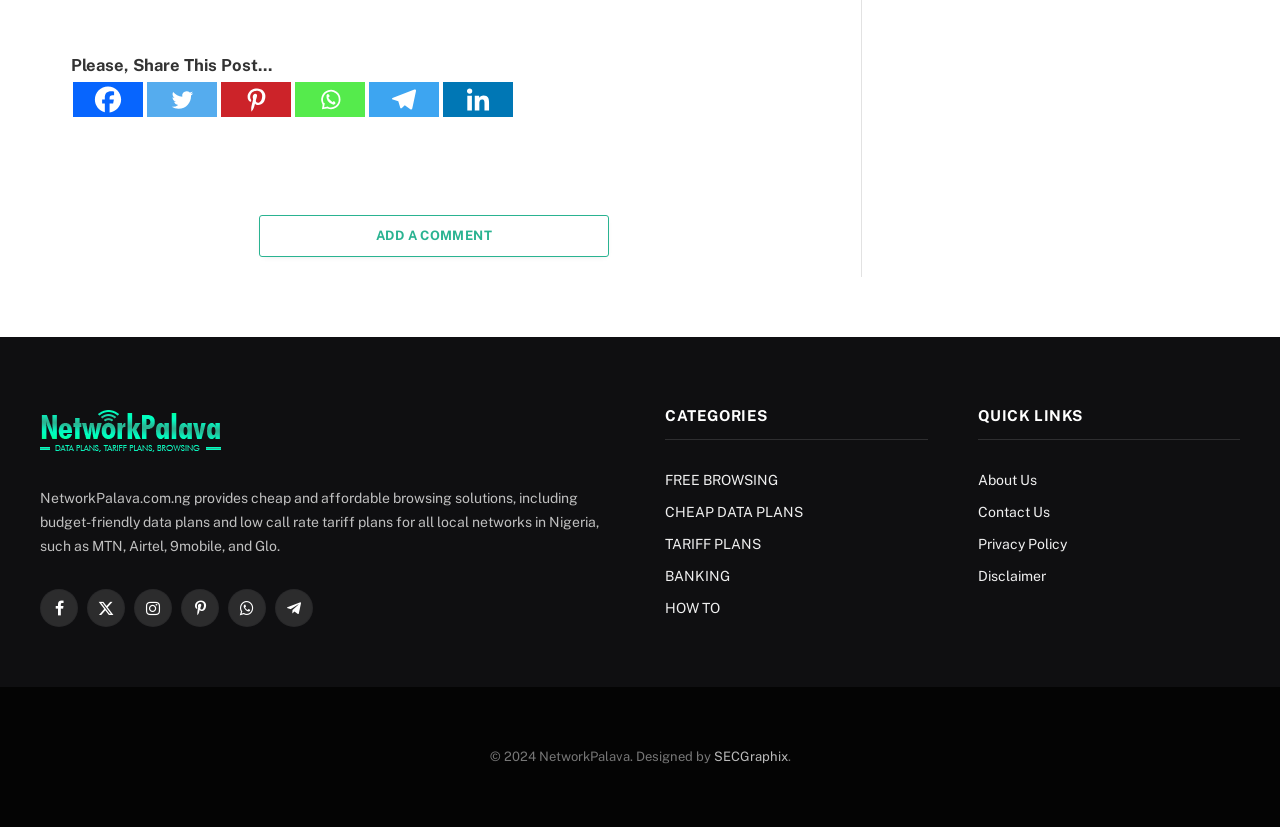Respond to the following query with just one word or a short phrase: 
What is the name of the website?

NetworkPalava